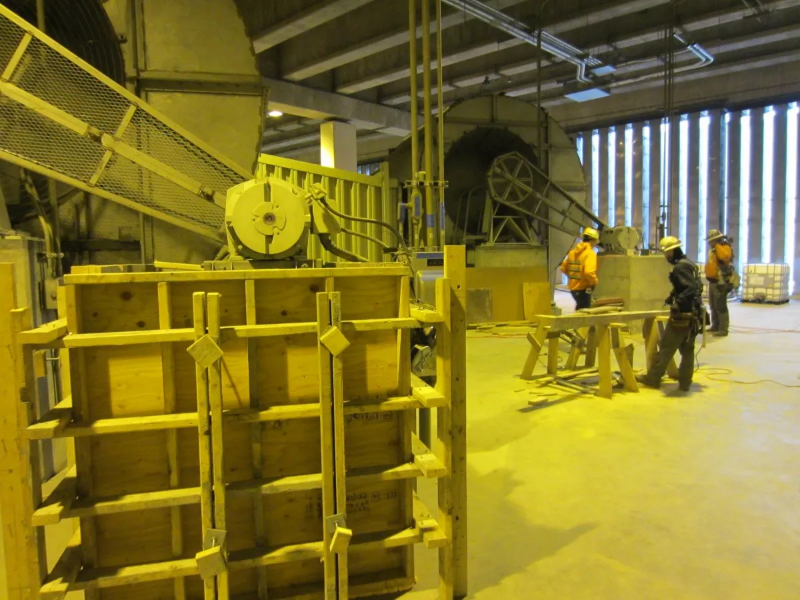What do the workers' orange jackets indicate?
Refer to the image and give a detailed answer to the query.

The workers in the image are sporting safety helmets and bright orange jackets, which is indicative of a busy and regulated construction environment. This suggests that the construction site has strict safety protocols in place to ensure the workers' safety.